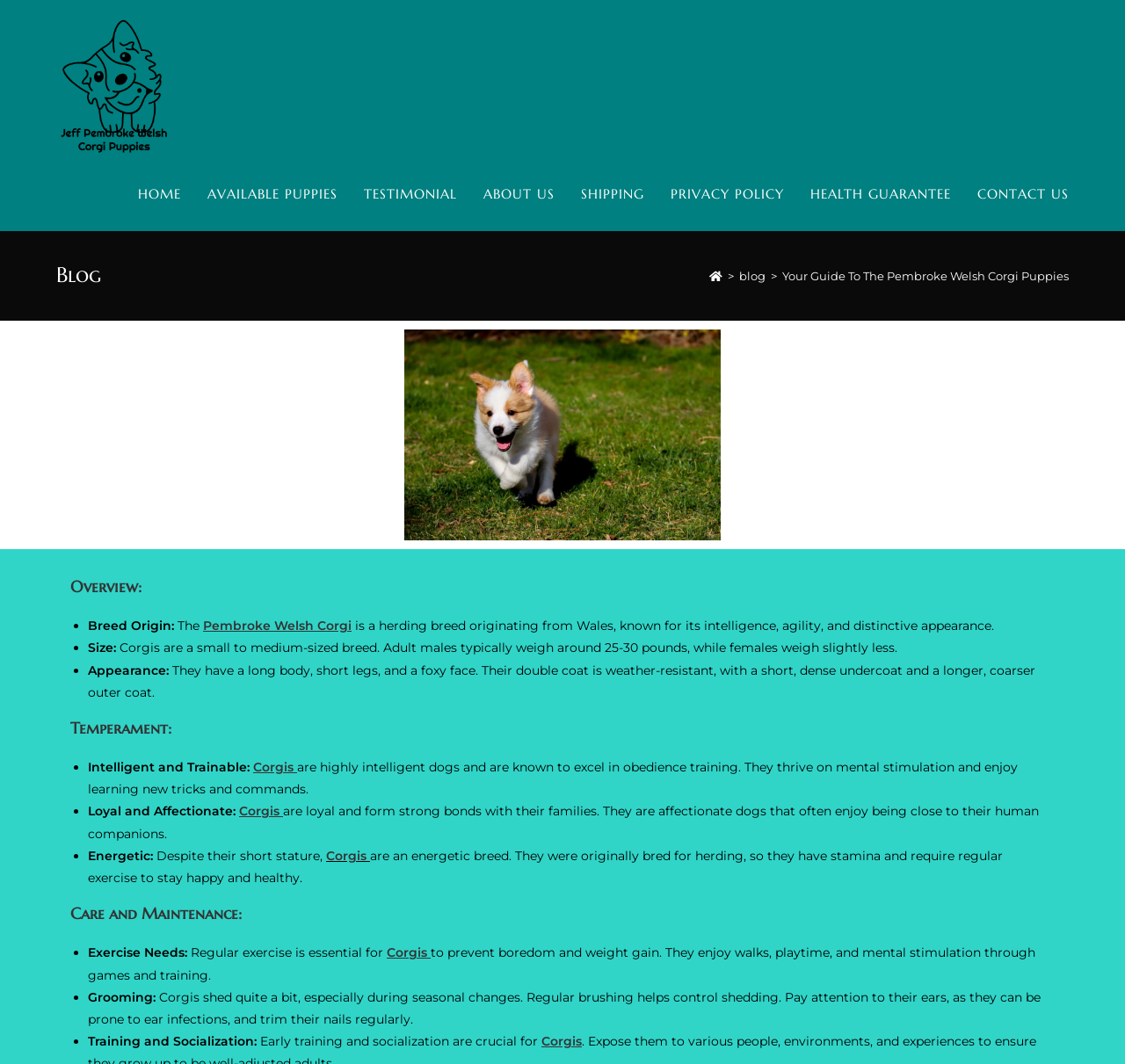Find the bounding box coordinates of the element you need to click on to perform this action: 'Learn about the 'Temperament' of Pembroke Welsh Corgi'. The coordinates should be represented by four float values between 0 and 1, in the format [left, top, right, bottom].

[0.062, 0.674, 0.938, 0.695]